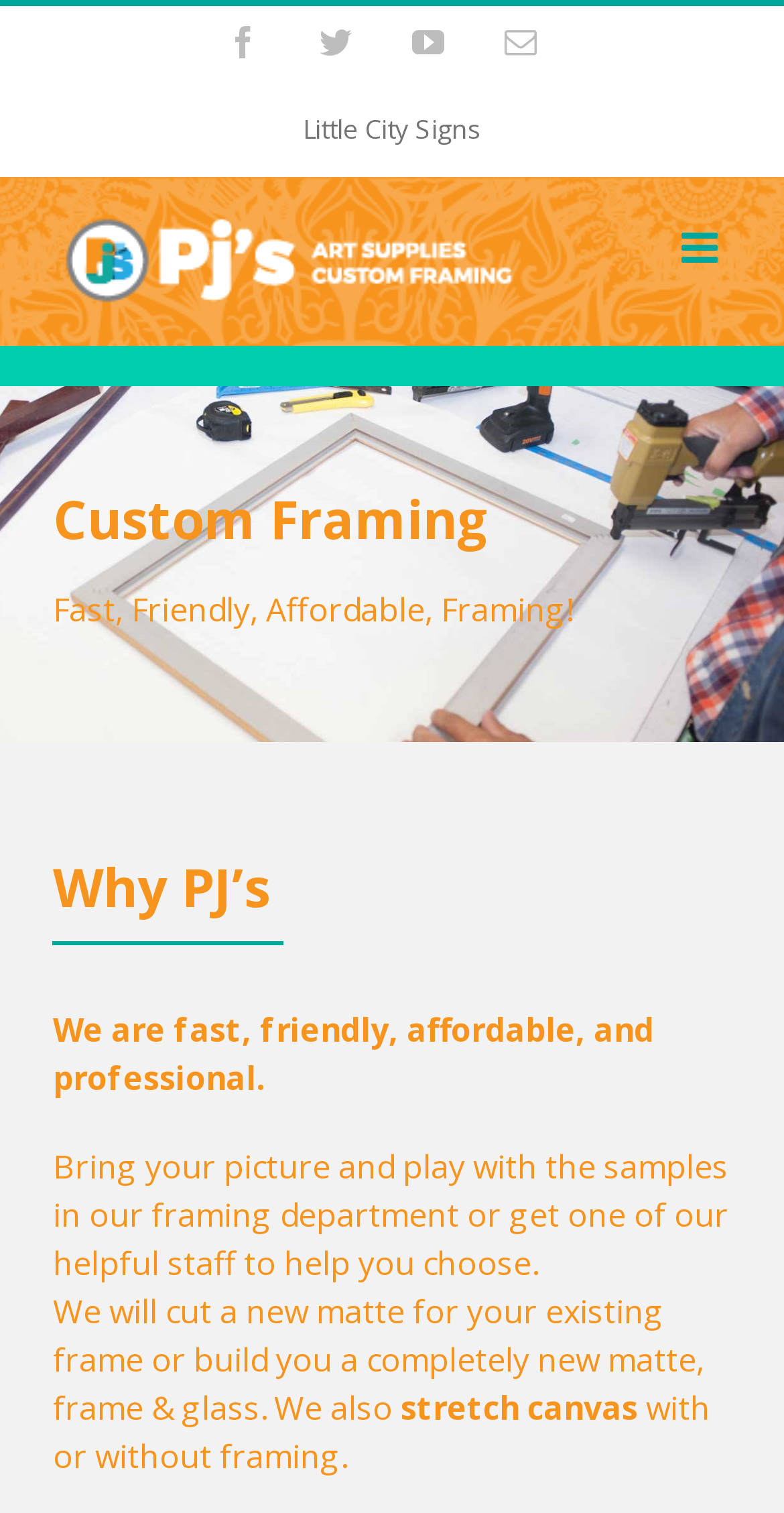Please give a succinct answer using a single word or phrase:
What can be done with a picture at PJ's?

Play with samples